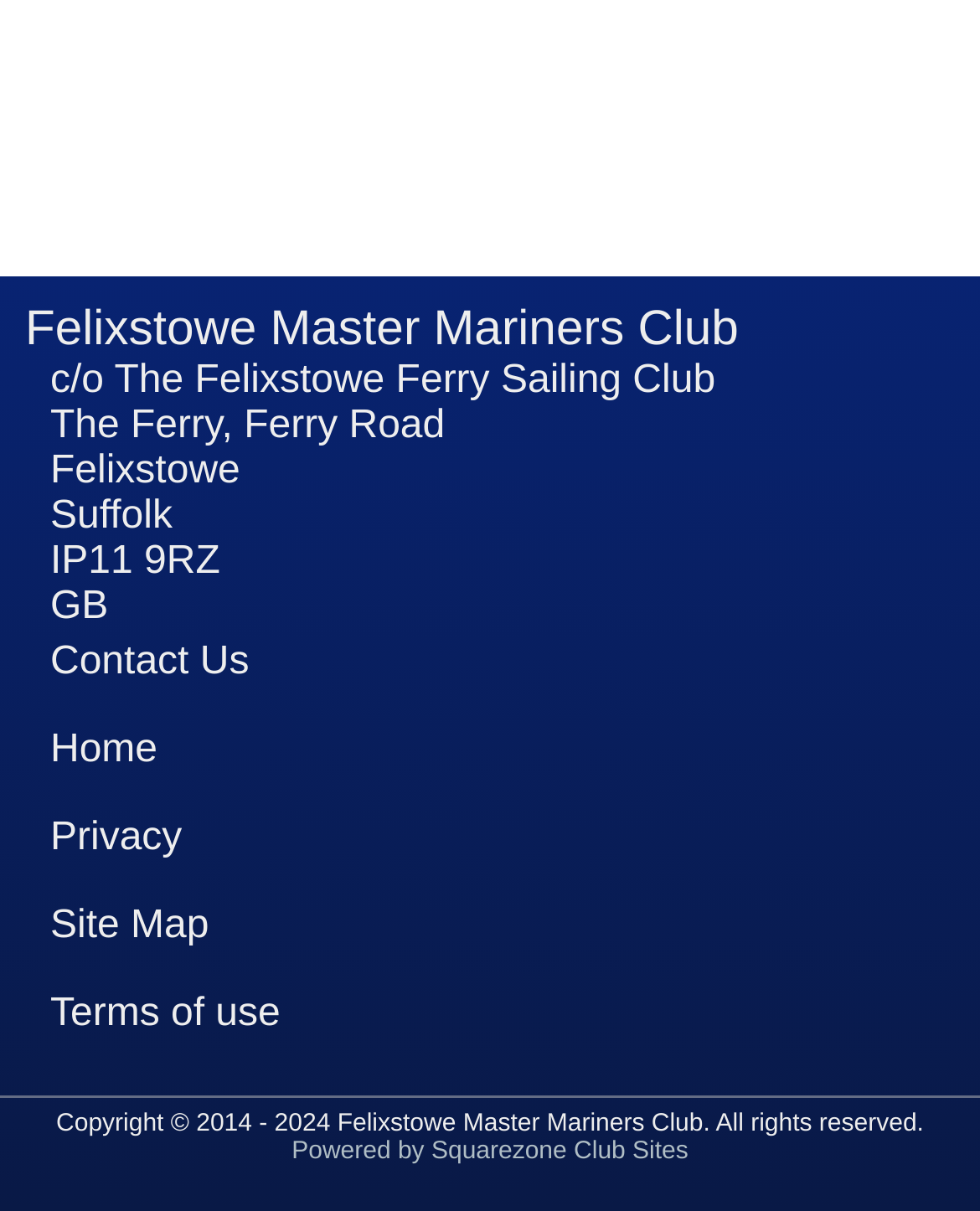Extract the bounding box coordinates of the UI element described by: "Privacy". The coordinates should include four float numbers ranging from 0 to 1, e.g., [left, top, right, bottom].

[0.051, 0.665, 0.286, 0.717]